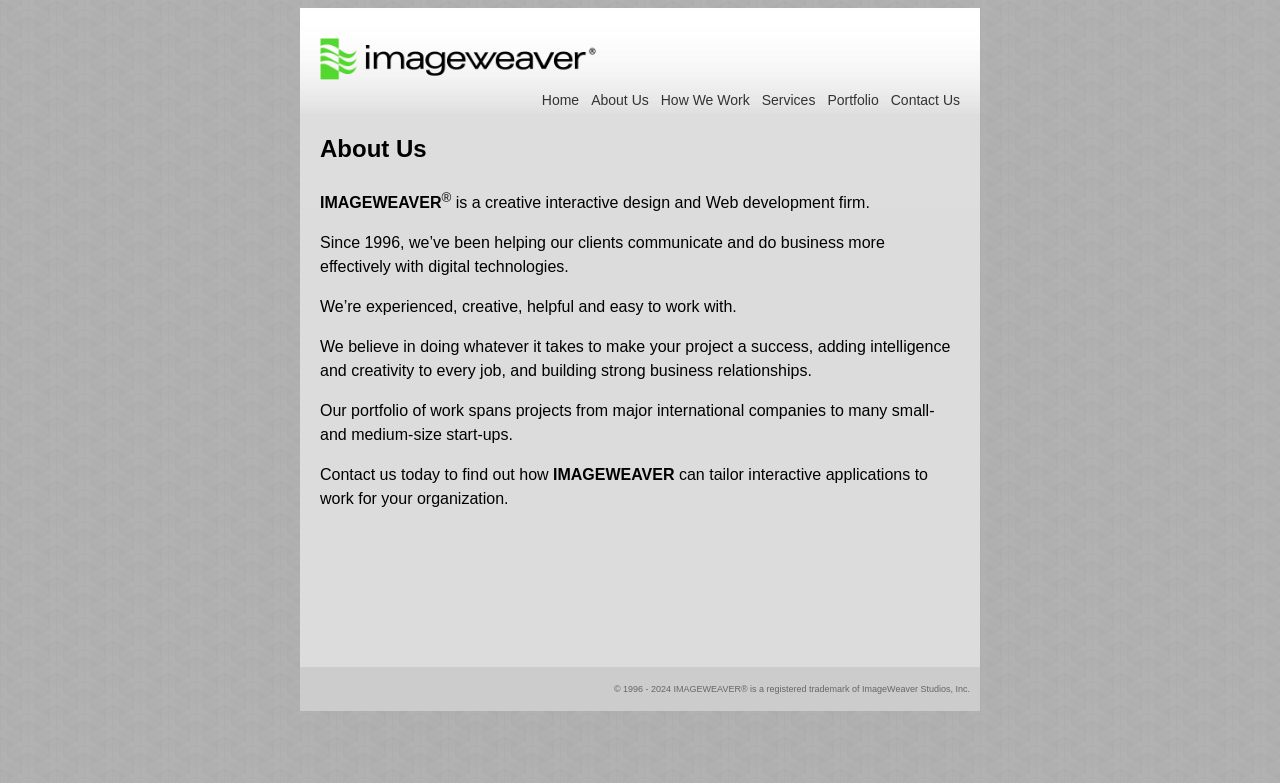What is the registered trademark of ImageWeaver Studios, Inc.?
Based on the image, please offer an in-depth response to the question.

The webpage mentions '© 1996 - 2024 IMAGEWEAVER® is a registered trademark of ImageWeaver Studios, Inc.' in one of its StaticText elements, indicating that IMAGEWEAVER is the registered trademark of ImageWeaver Studios, Inc.